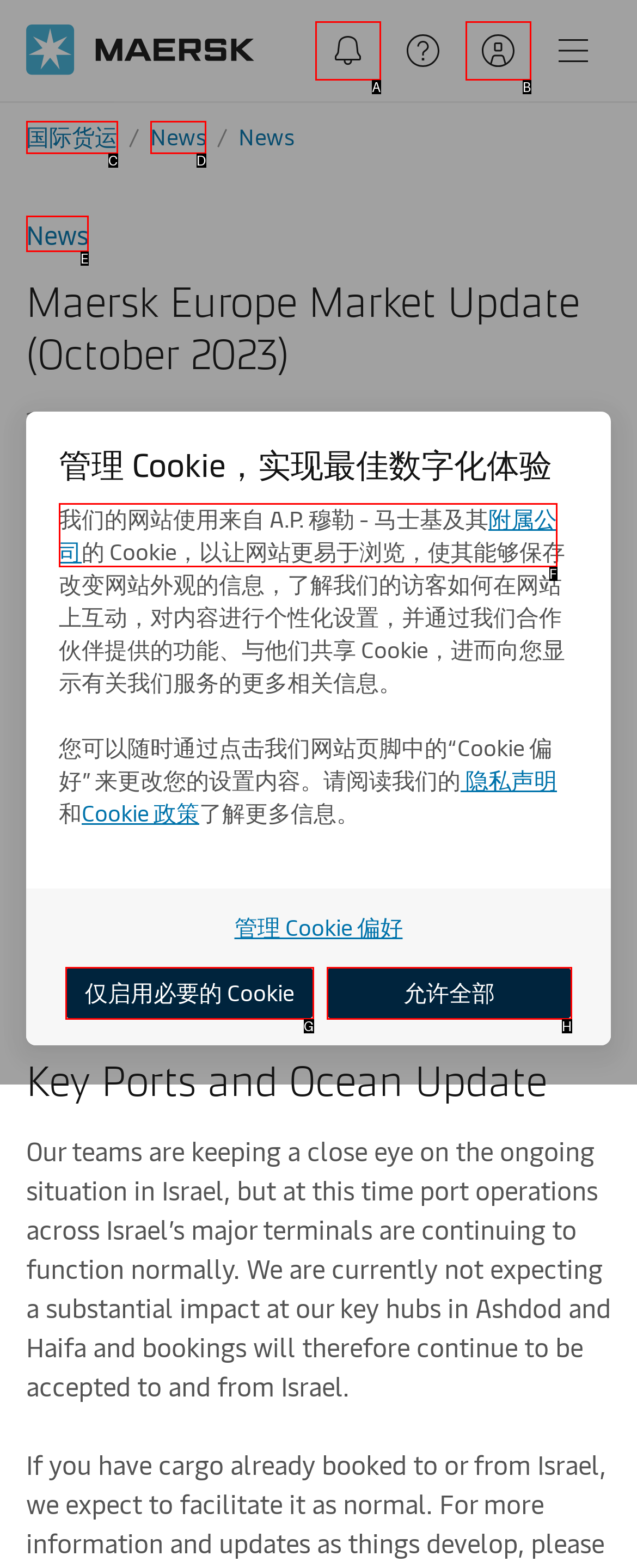Determine the HTML element that best matches this description: 国际货运 from the given choices. Respond with the corresponding letter.

C